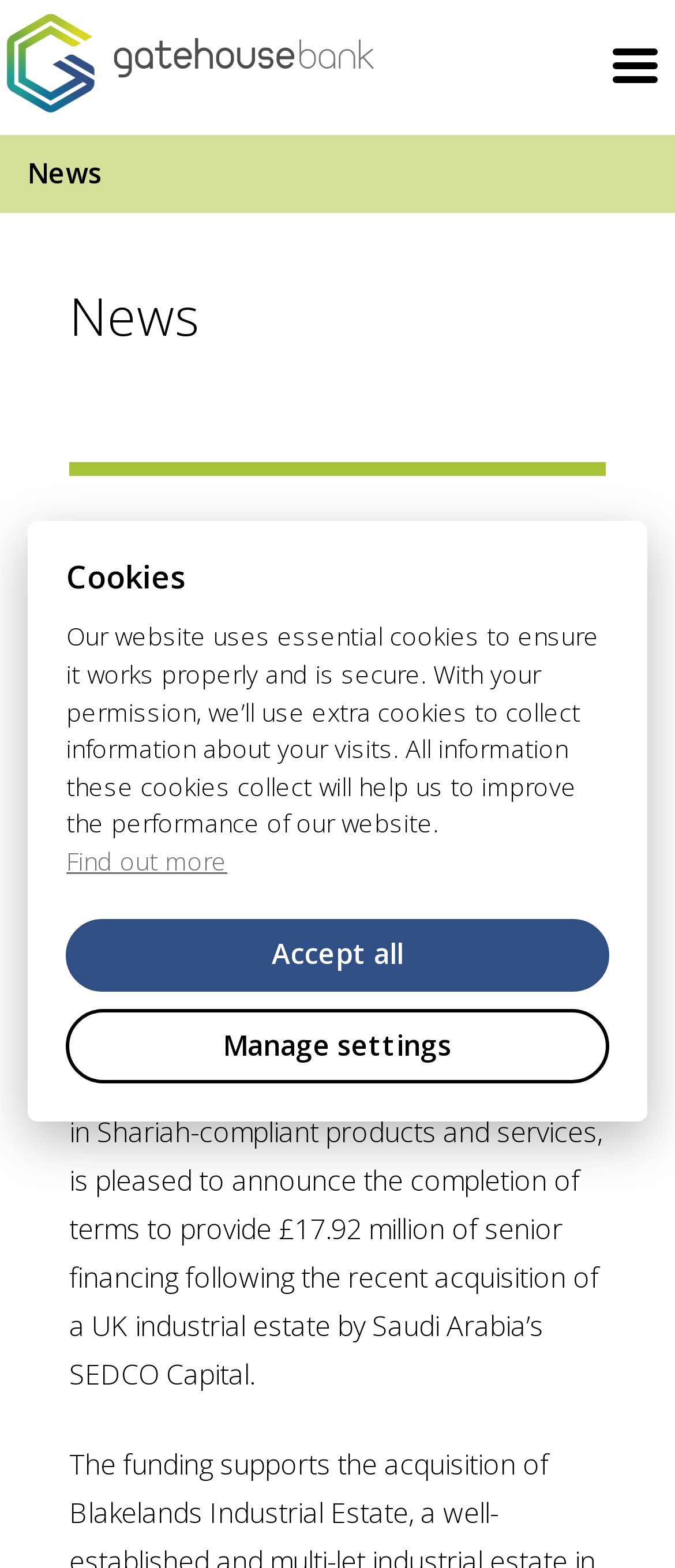How many main categories are there in the Personal section?
Carefully analyze the image and provide a detailed answer to the question.

In the Personal section, there are 5 main categories: Personal home, Savings, Home Finance, Buy-to-Let, and Supporting our Customers. These categories can be found by looking at the links under the Personal section.